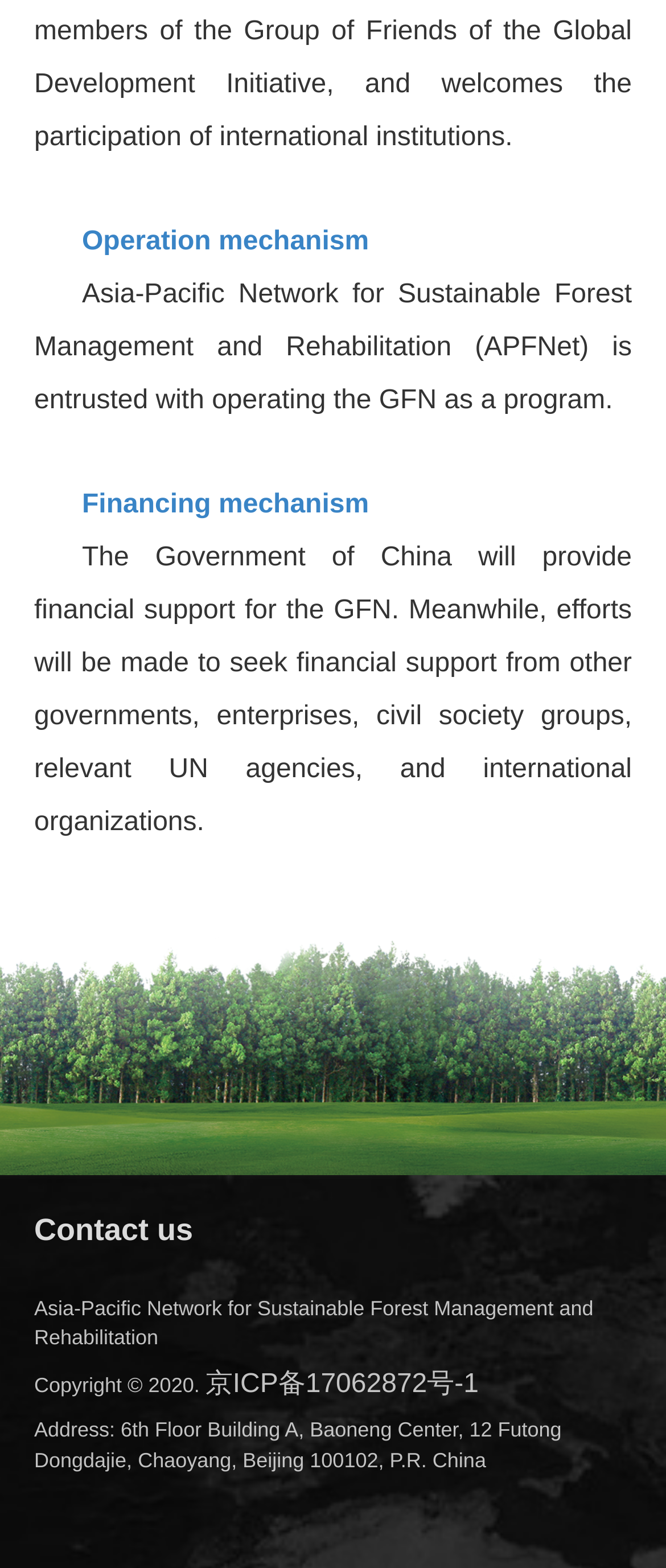Identify the bounding box coordinates for the UI element described as: "京ICP备17062872号-1". The coordinates should be provided as four floats between 0 and 1: [left, top, right, bottom].

[0.308, 0.873, 0.719, 0.892]